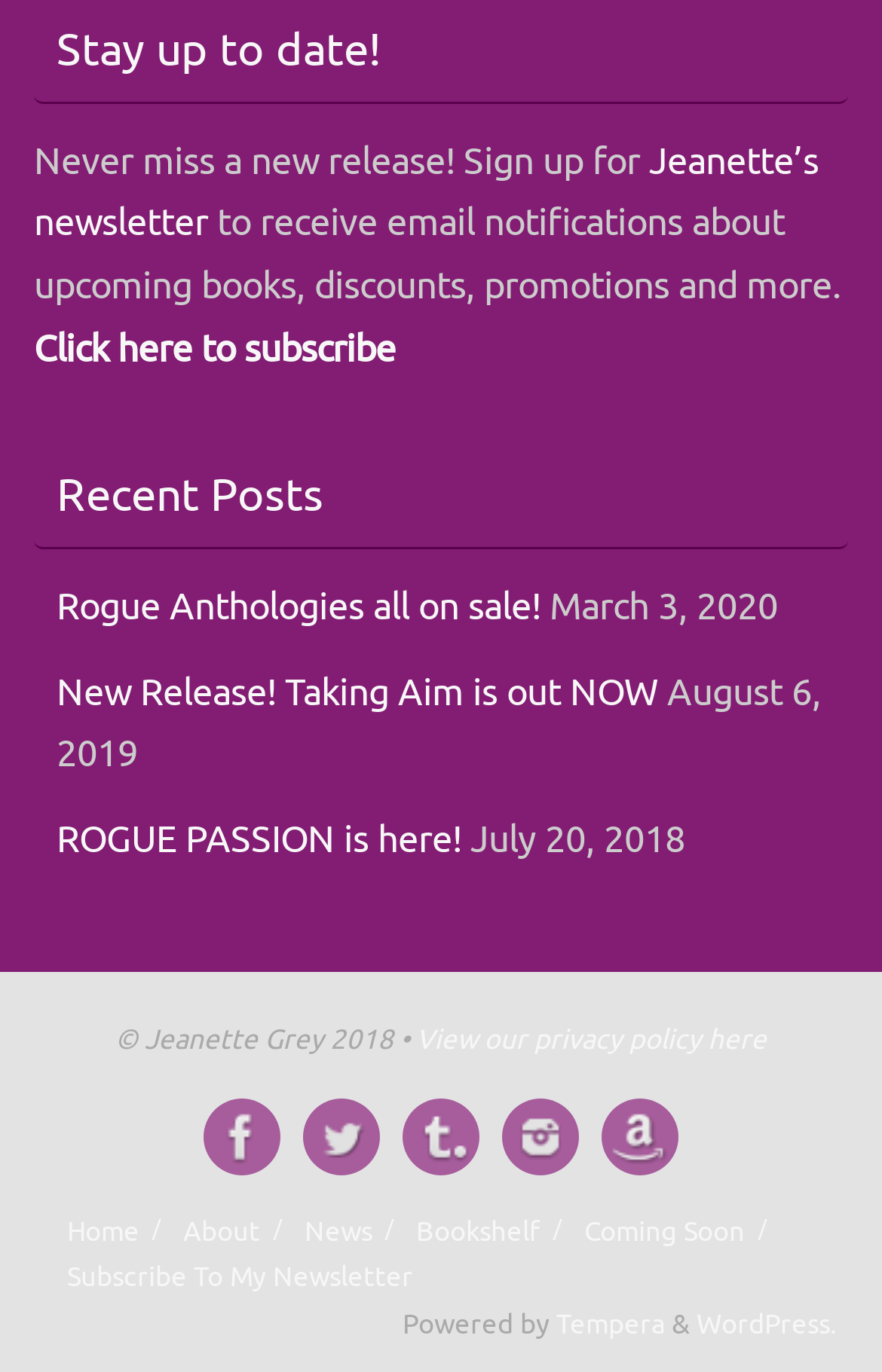Answer the question in one word or a short phrase:
What is the name of the website's content management system?

WordPress